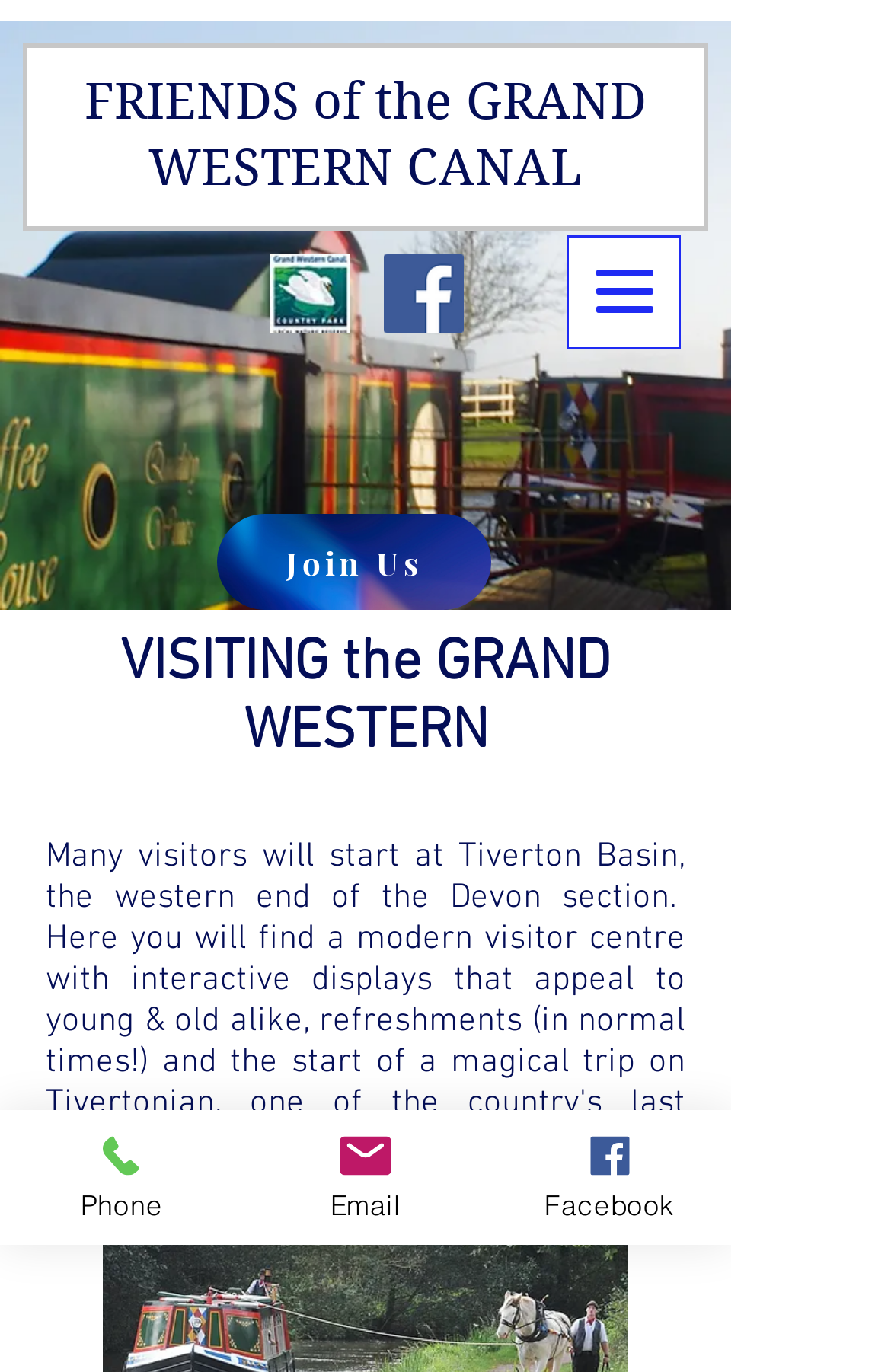Find and specify the bounding box coordinates that correspond to the clickable region for the instruction: "Open the navigation menu".

[0.636, 0.171, 0.764, 0.255]